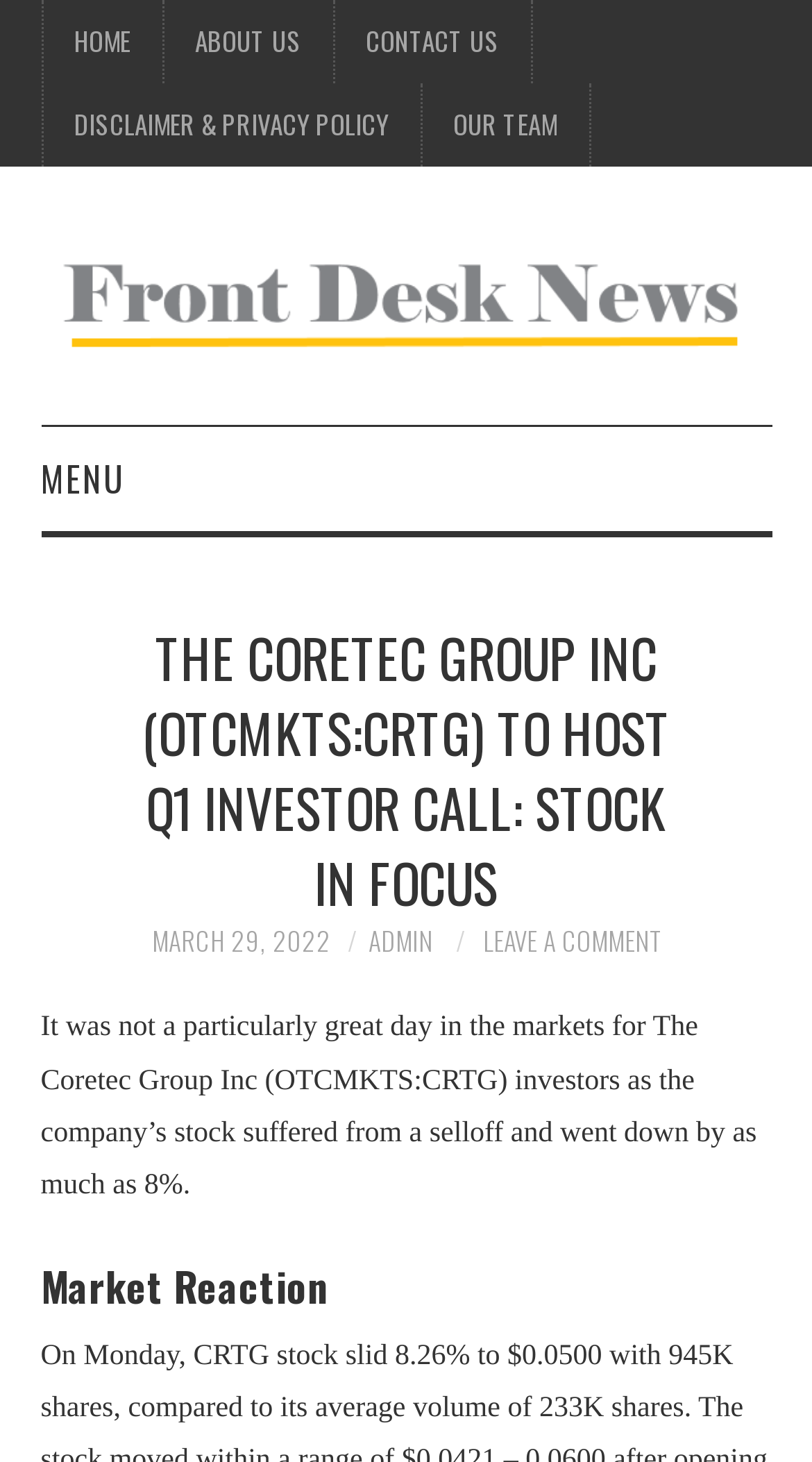What is the date of the Q1 investor call?
Please provide a comprehensive and detailed answer to the question.

The date of the Q1 investor call can be found in the link 'MARCH 29, 2022' which is located below the heading 'THE CORETEC GROUP INC (OTCMKTS:CRTG) TO HOST Q1 INVESTOR CALL: STOCK IN FOCUS'.